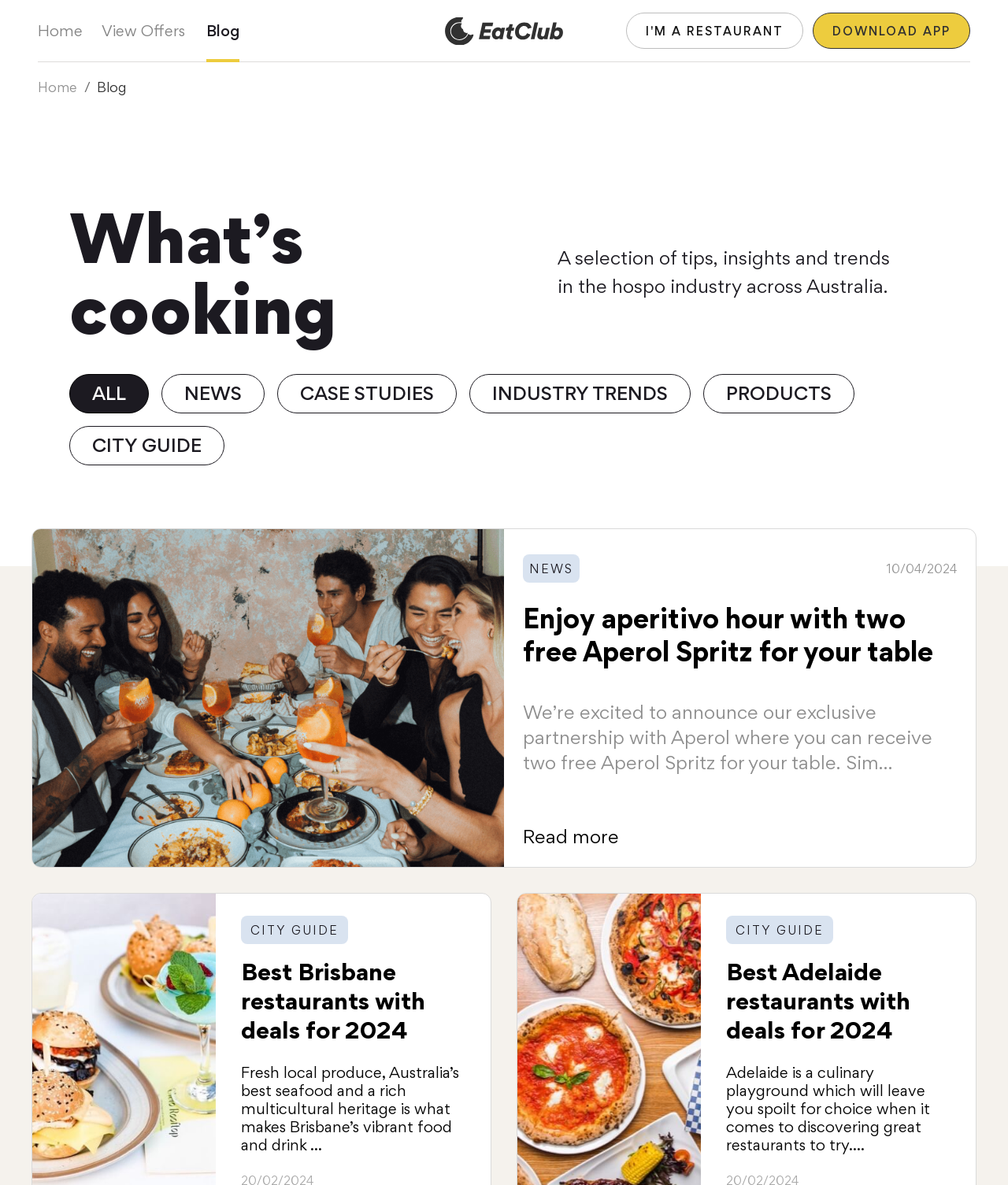What is the name of the website?
Analyze the image and provide a thorough answer to the question.

The name of the website can be found in the top-left corner of the webpage, where it says 'Blog | EatClub' and has a corresponding image with the same text.